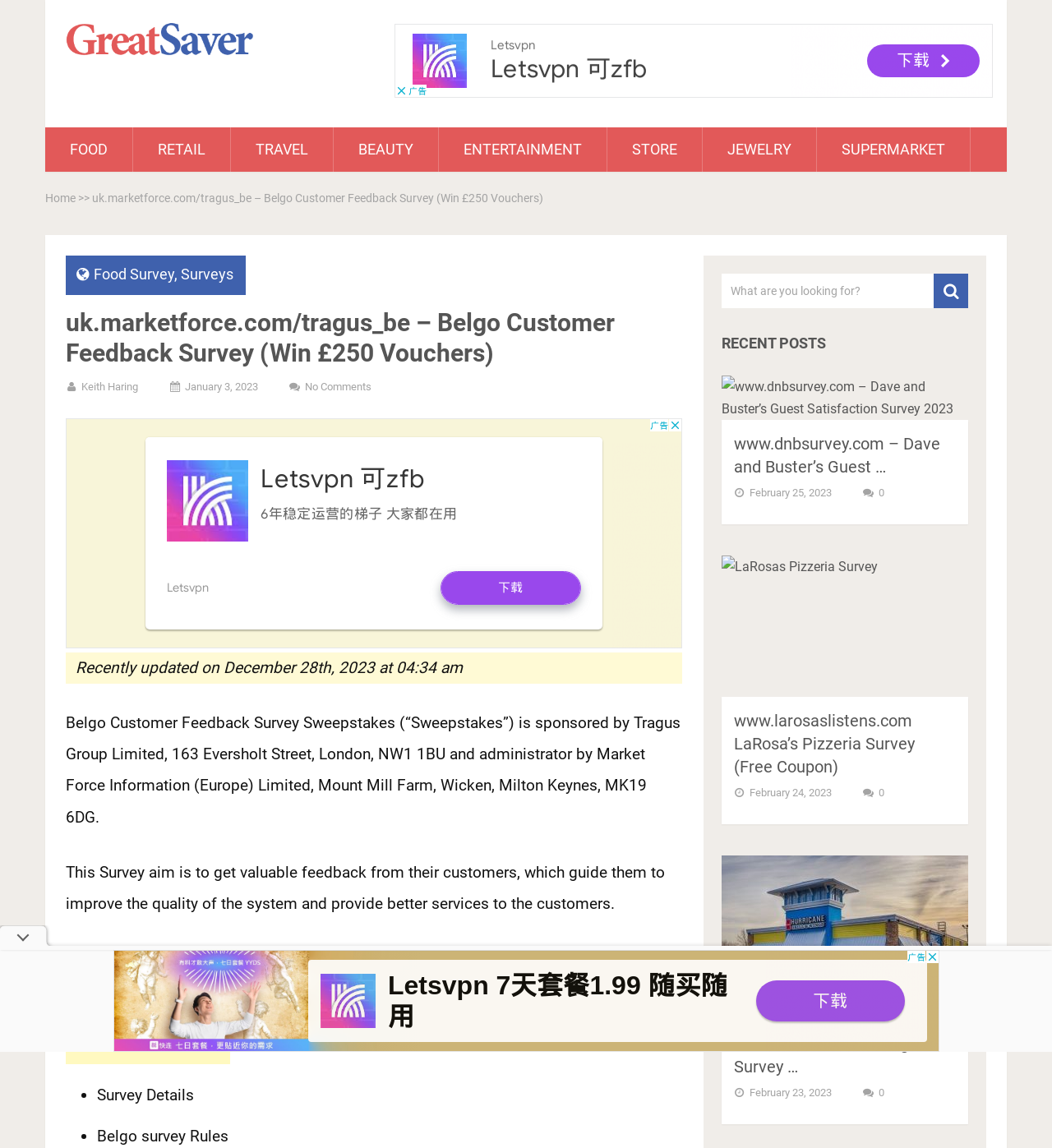How many links are there in the 'Recently updated on' section?
Answer briefly with a single word or phrase based on the image.

3